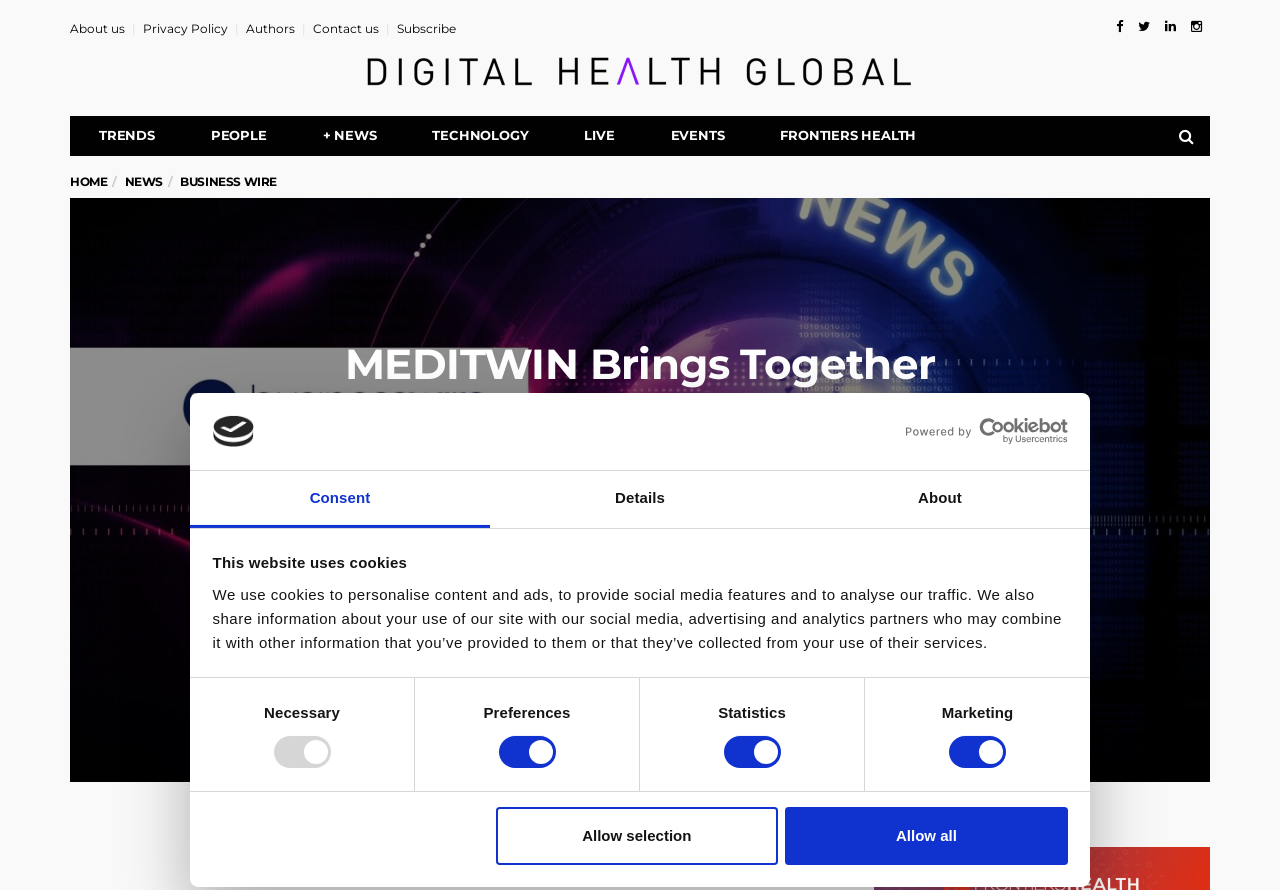Answer the question below using just one word or a short phrase: 
What is the name of the logo in the top left corner?

MEDITWIN